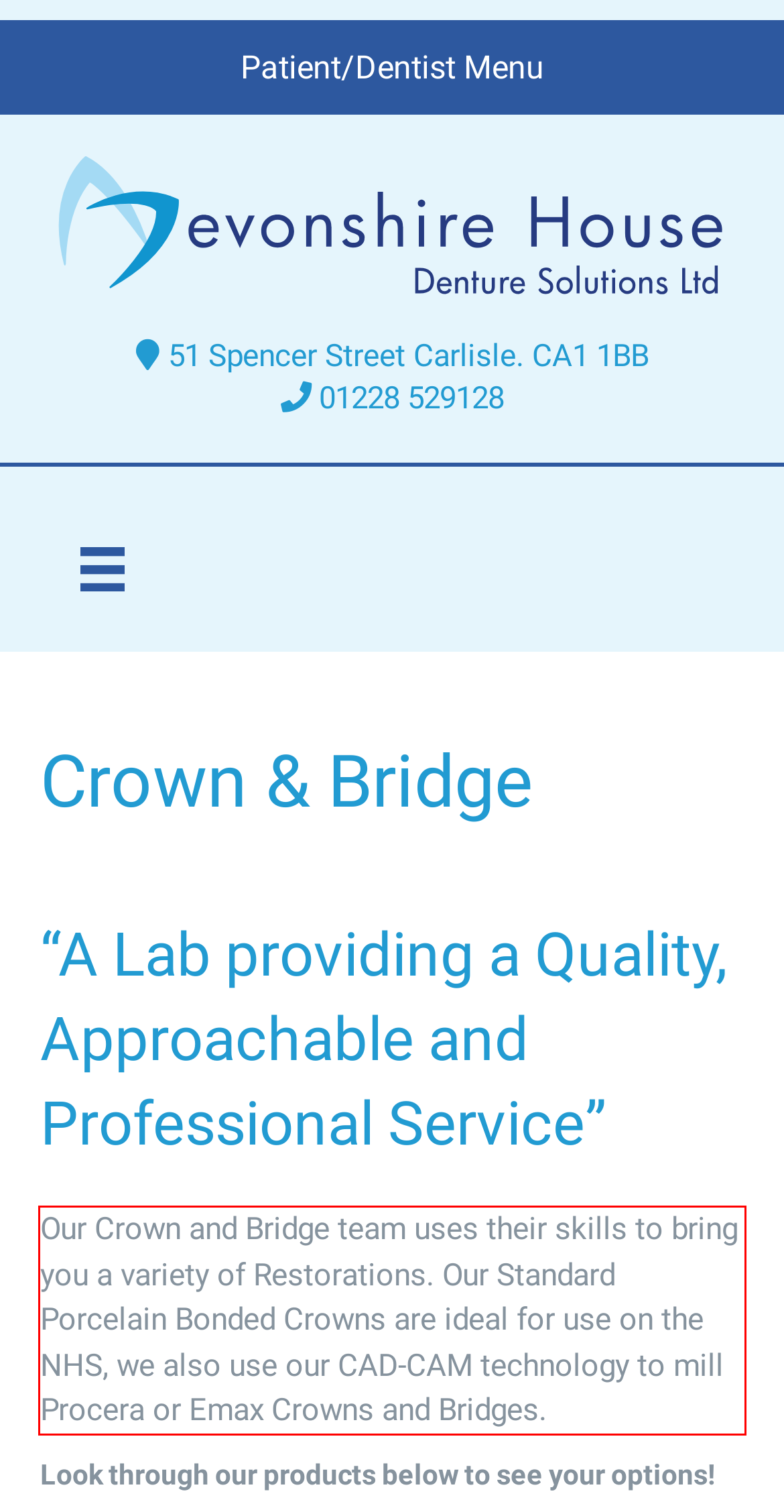Please analyze the provided webpage screenshot and perform OCR to extract the text content from the red rectangle bounding box.

Our Crown and Bridge team uses their skills to bring you a variety of Restorations. Our Standard Porcelain Bonded Crowns are ideal for use on the NHS, we also use our CAD-CAM technology to mill Procera or Emax Crowns and Bridges.